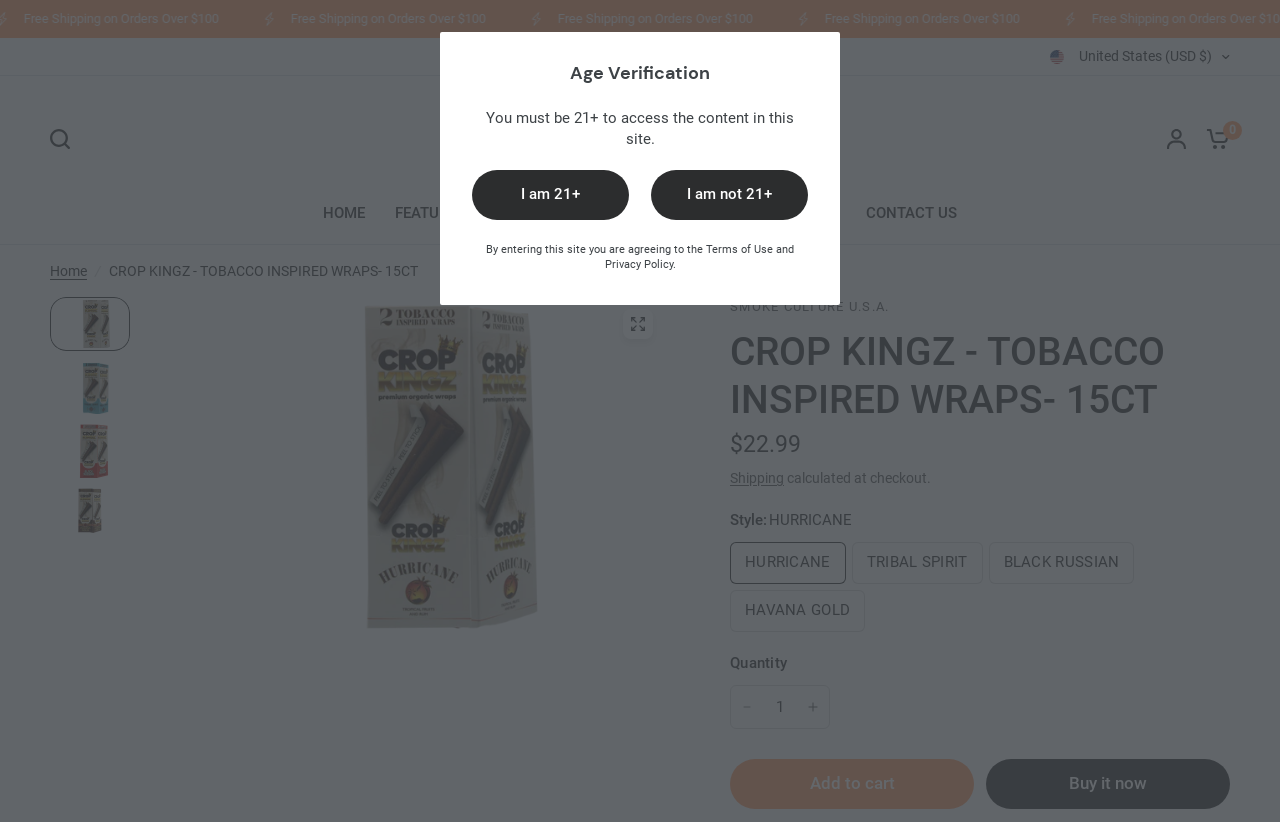What is the minimum age to access this site? Based on the image, give a response in one word or a short phrase.

21